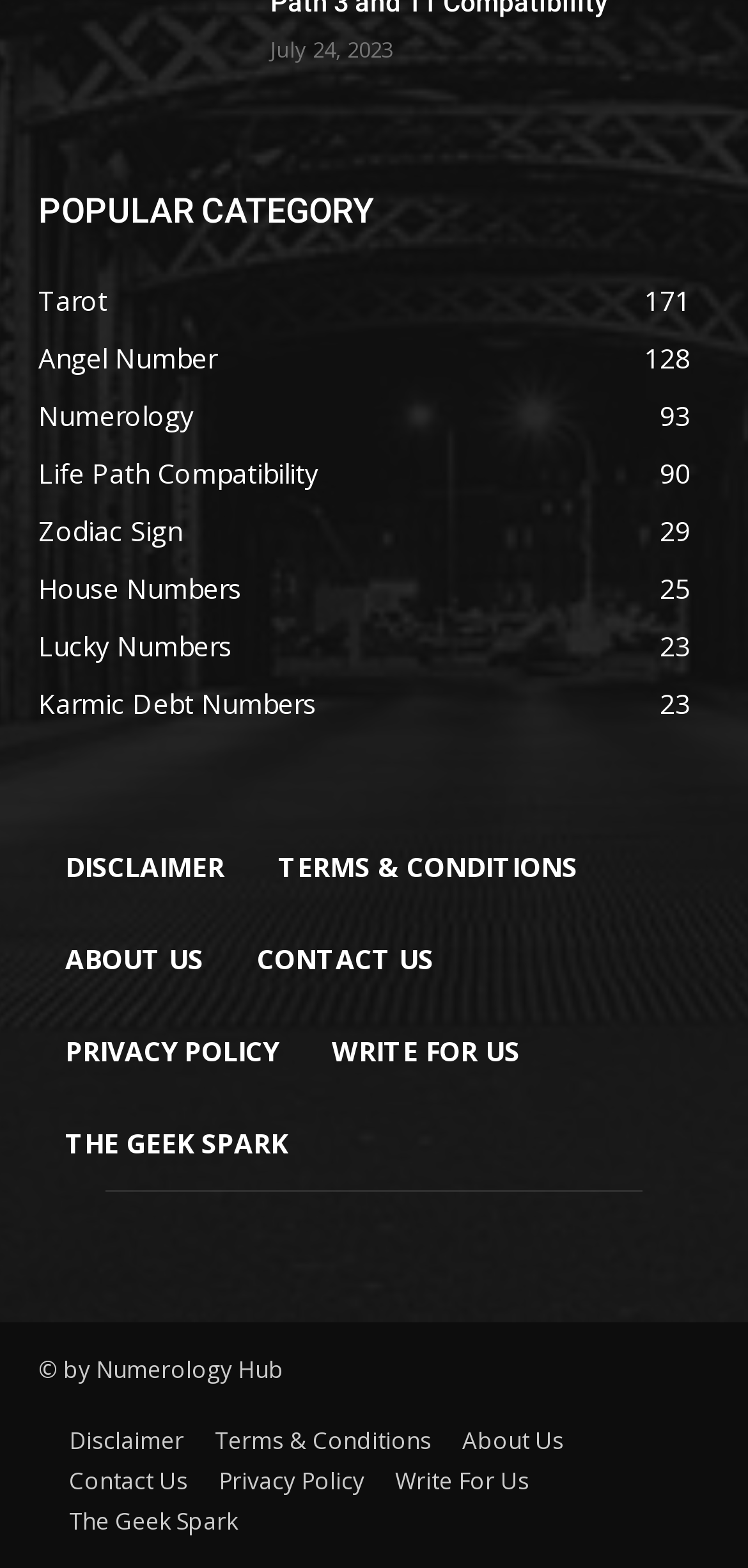Answer with a single word or phrase: 
What is the copyright information?

© by Numerology Hub